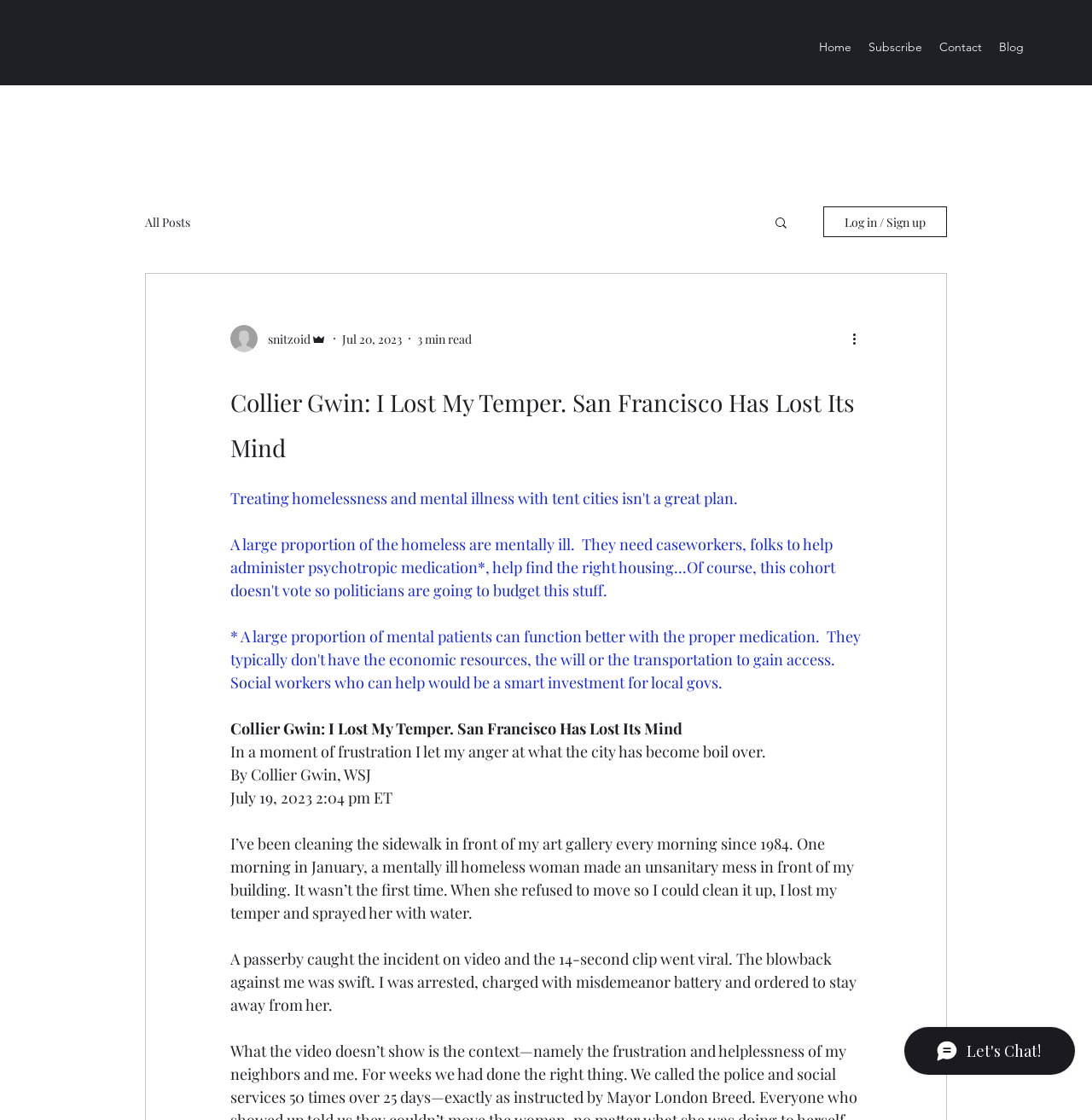Summarize the webpage with intricate details.

This webpage appears to be a blog post titled "Collier Gwin: I Lost My Temper. San Francisco Has Lost Its Mind". At the top, there is a navigation menu with links to "Home", "Subscribe", "Contact", and "Blog". Below this, there is a secondary navigation menu with a link to "All Posts". A search button is located to the right of this menu.

On the top right, there is a button to "Log in / Sign up" and a writer's picture with the name "snitzoid" and the title "Admin". The date "Jul 20, 2023" and a "3 min read" indicator are also displayed.

The main content of the page is the blog post, which starts with a heading and a brief introduction. The article is divided into several paragraphs, describing the author's experience with a mentally ill homeless woman and the consequences of their interaction. The text is accompanied by no images, but there are several buttons and icons, including a "More actions" button and a search icon.

At the very bottom of the page, there is an iframe with a Wix Chat interface.